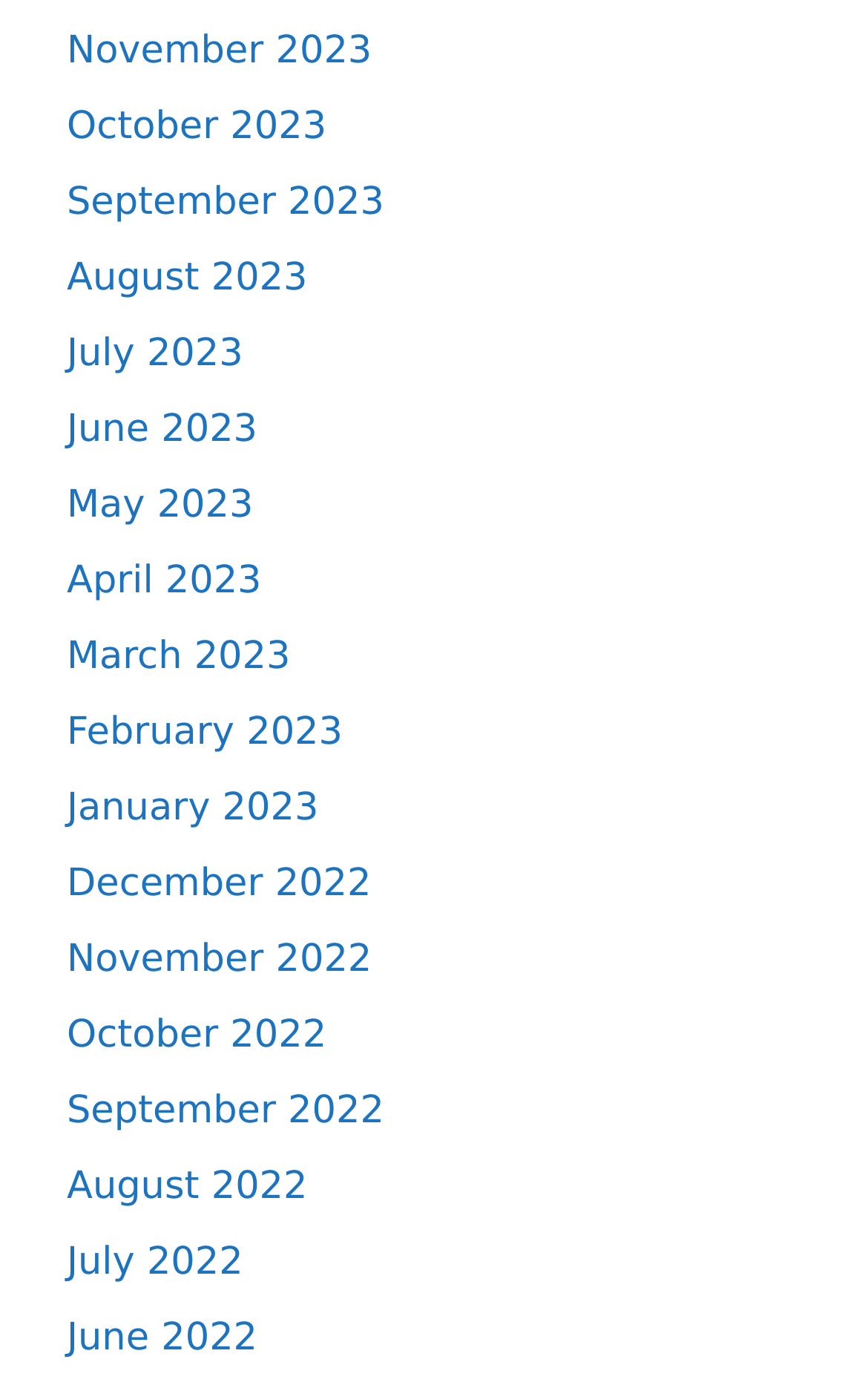Please specify the bounding box coordinates of the region to click in order to perform the following instruction: "View October 2022".

[0.077, 0.73, 0.376, 0.762]